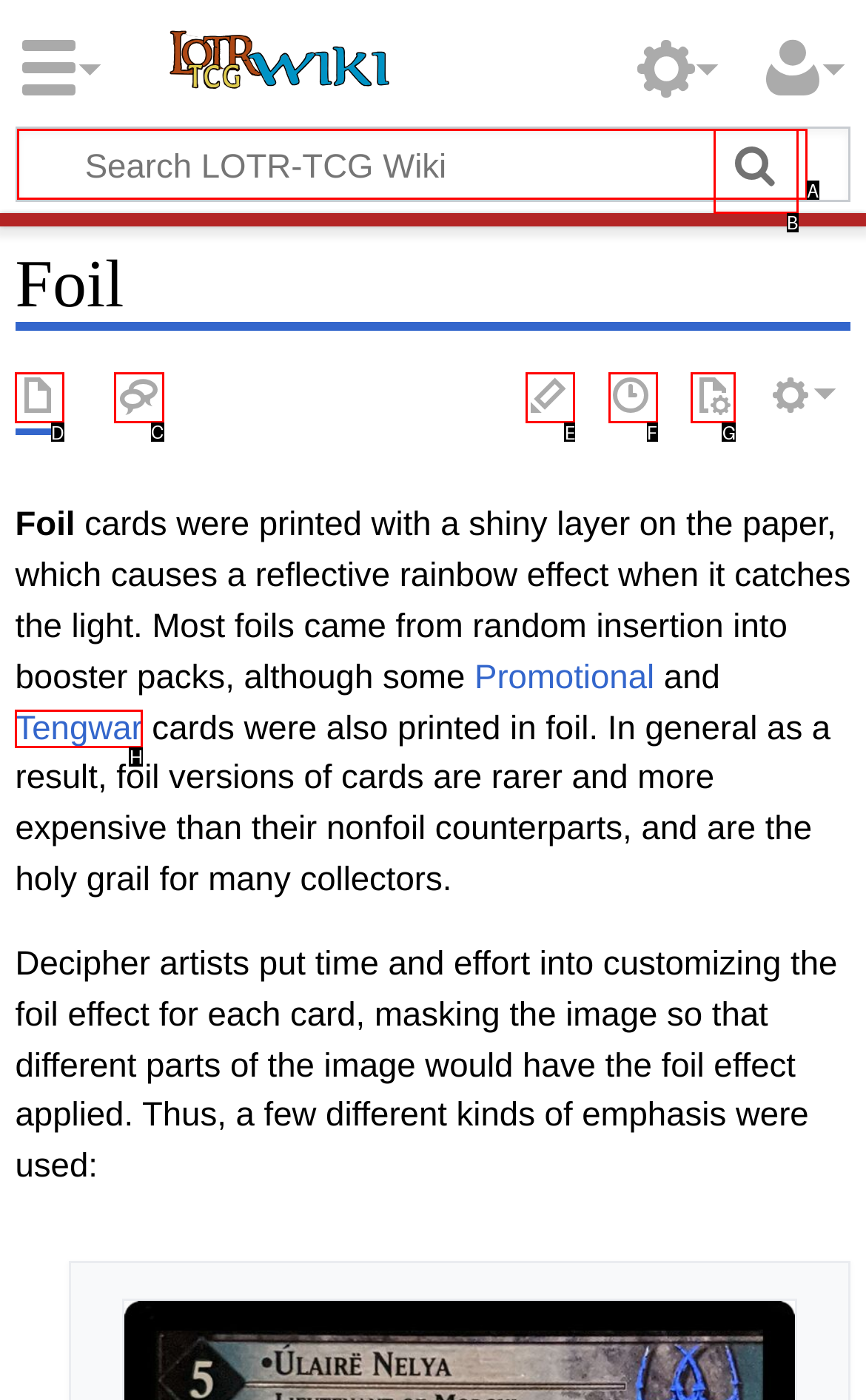Tell me which letter I should select to achieve the following goal: Go to the Discussion page
Answer with the corresponding letter from the provided options directly.

C